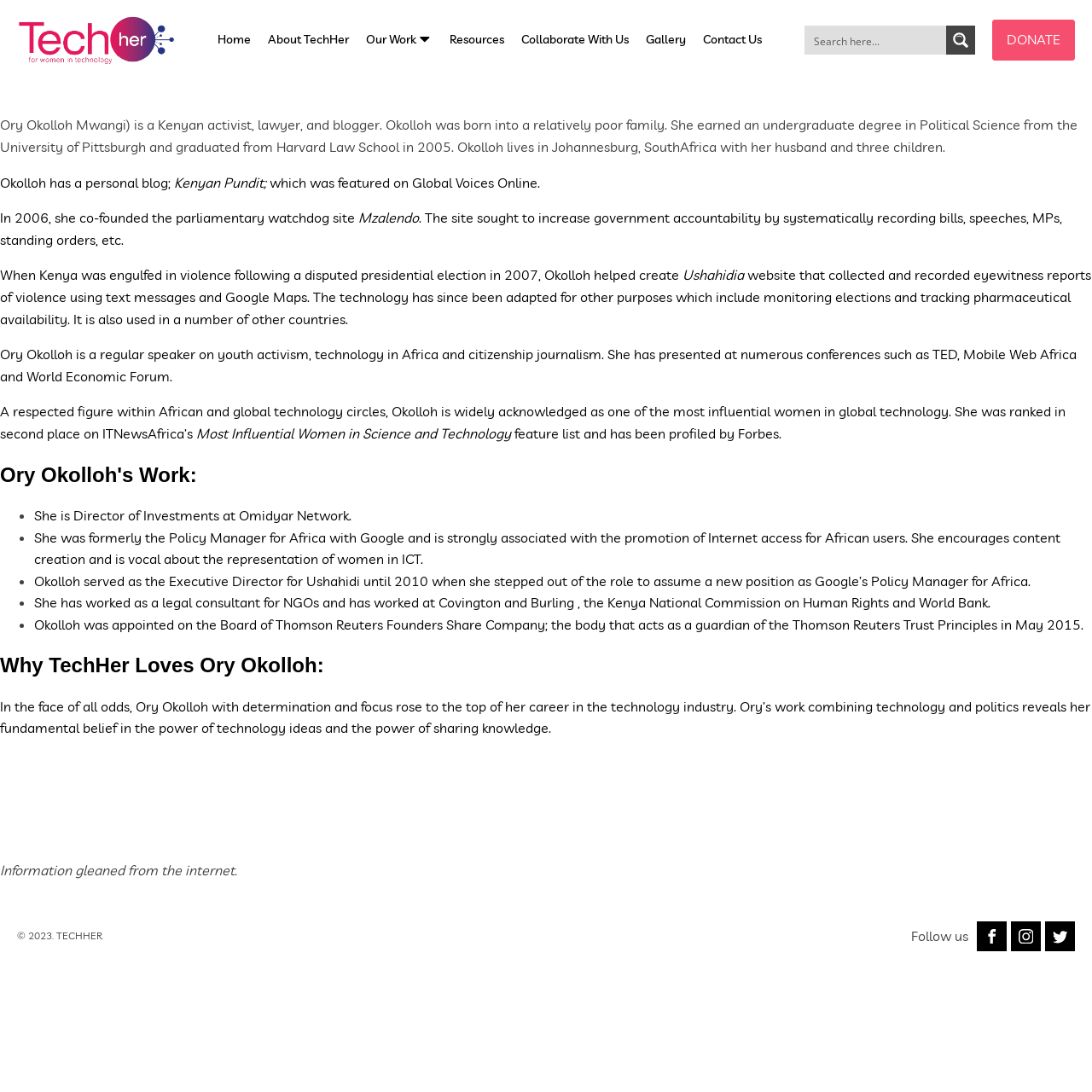Determine the bounding box coordinates of the region that needs to be clicked to achieve the task: "Read about Ory Okolloh's work".

[0.0, 0.42, 1.0, 0.45]